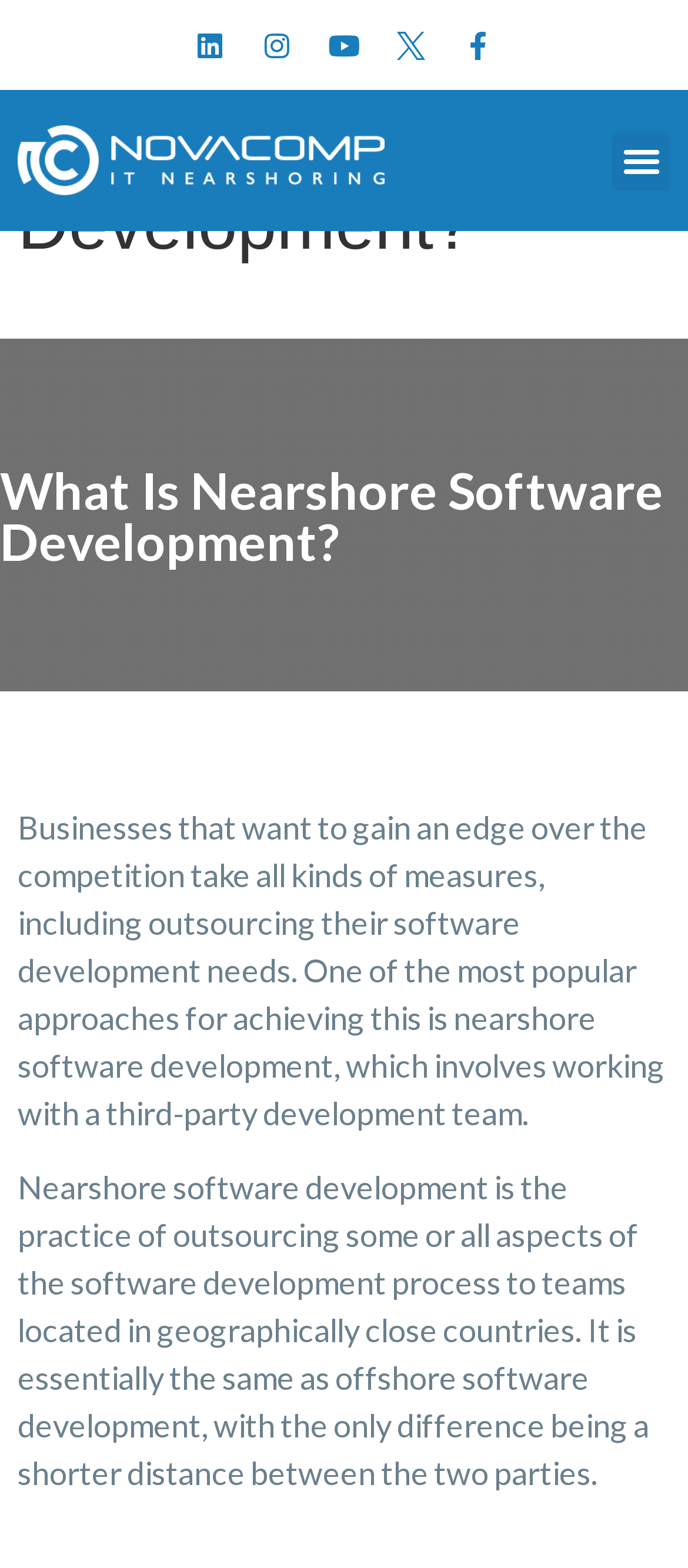How many social media links are present on the webpage?
Please give a detailed and elaborate answer to the question.

By analyzing the webpage structure, I found four social media links: Linkedin, Instagram, Youtube, and Facebook. These links are located at the top of the webpage.